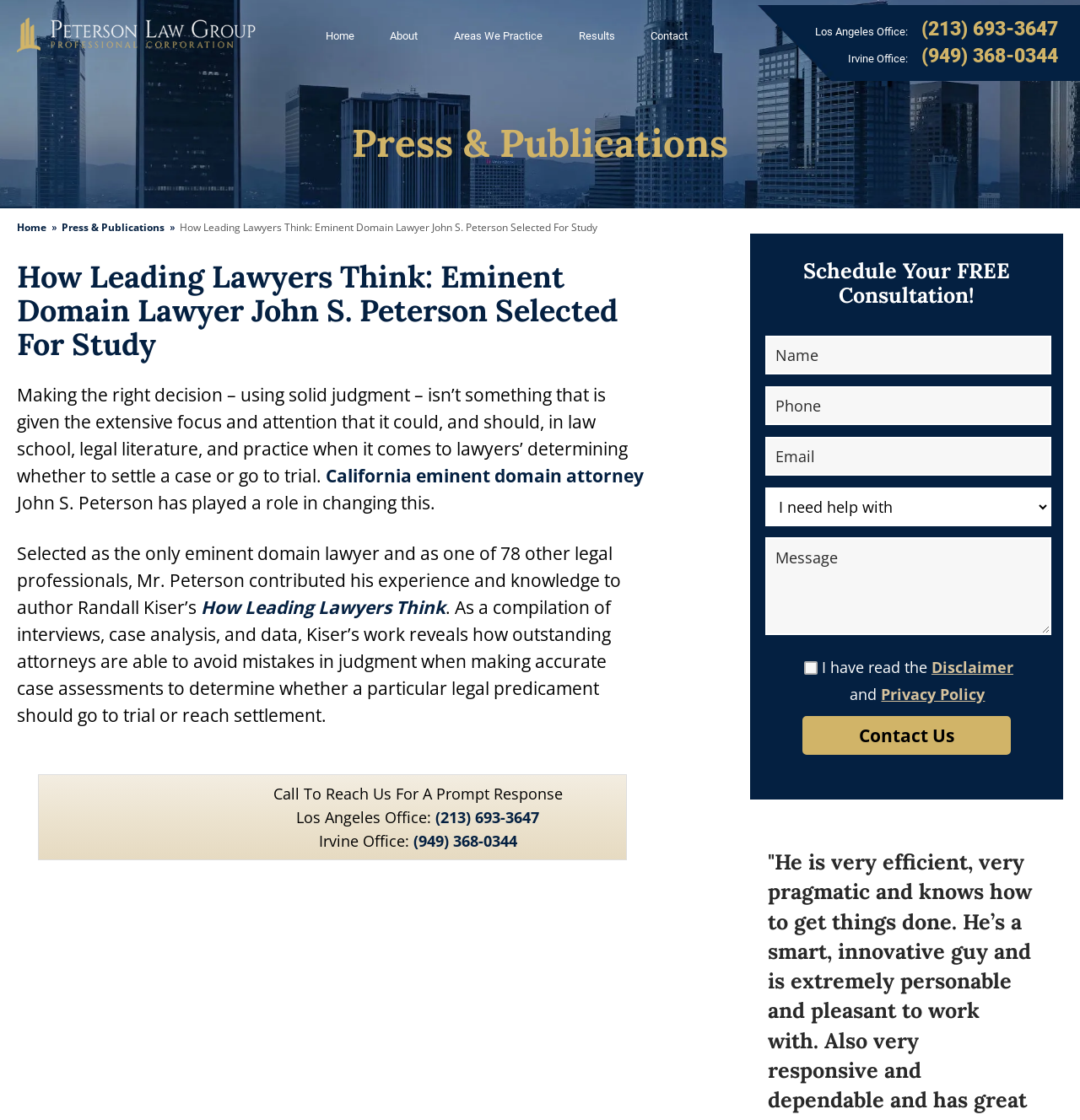Refer to the screenshot and answer the following question in detail:
What is the topic of the article?

I found the answer by looking at the headings on the webpage. One of the headings is 'How Leading Lawyers Think: Eminent Domain Lawyer John S. Peterson Selected For Study', which suggests that the article is about how leading lawyers think.